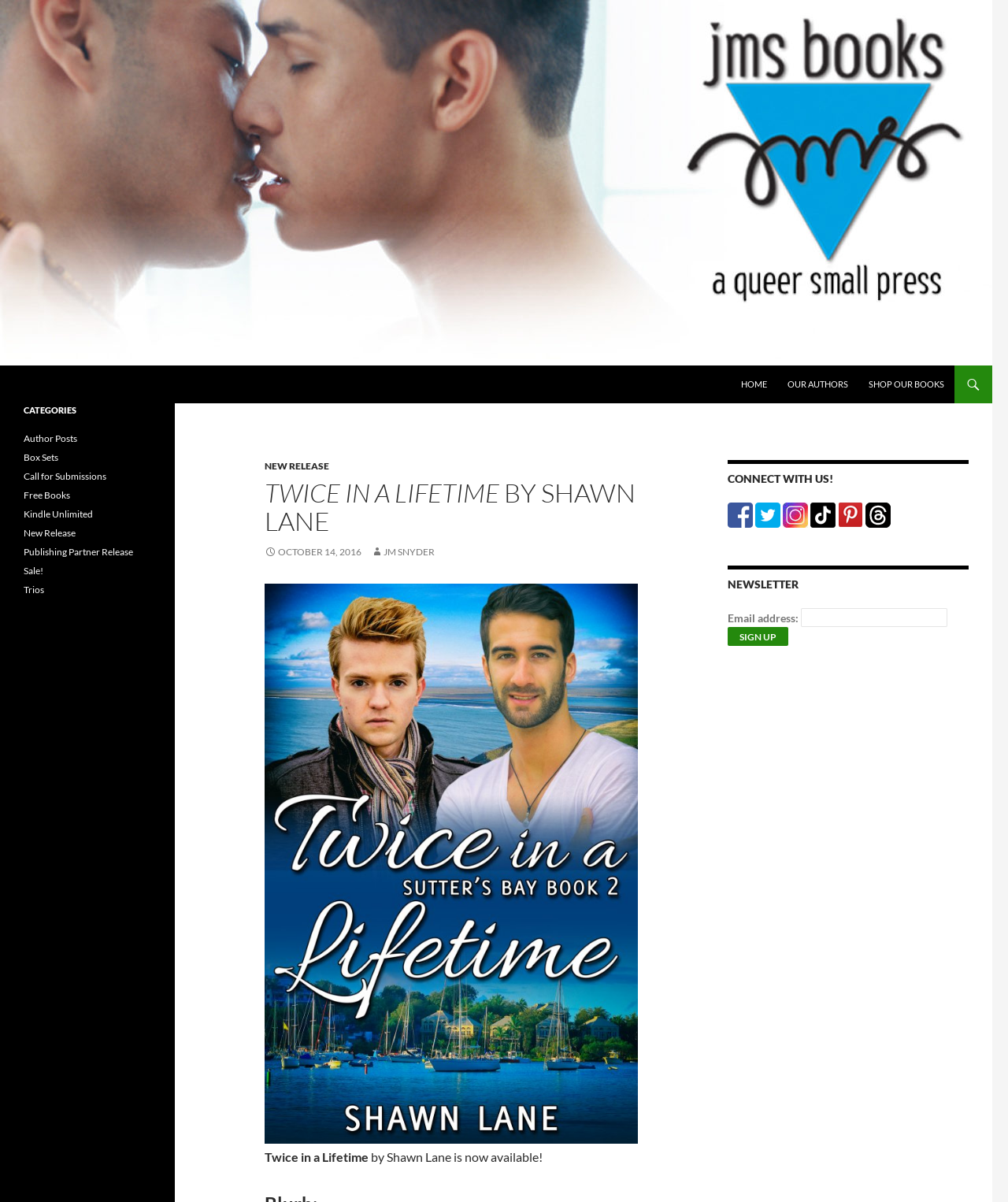What is the publisher of the book?
Please ensure your answer to the question is detailed and covers all necessary aspects.

I found the answer by looking at the link element with the text 'JMS Books LLC' which is located at the top of the webpage, indicating that it is the publisher of the book.